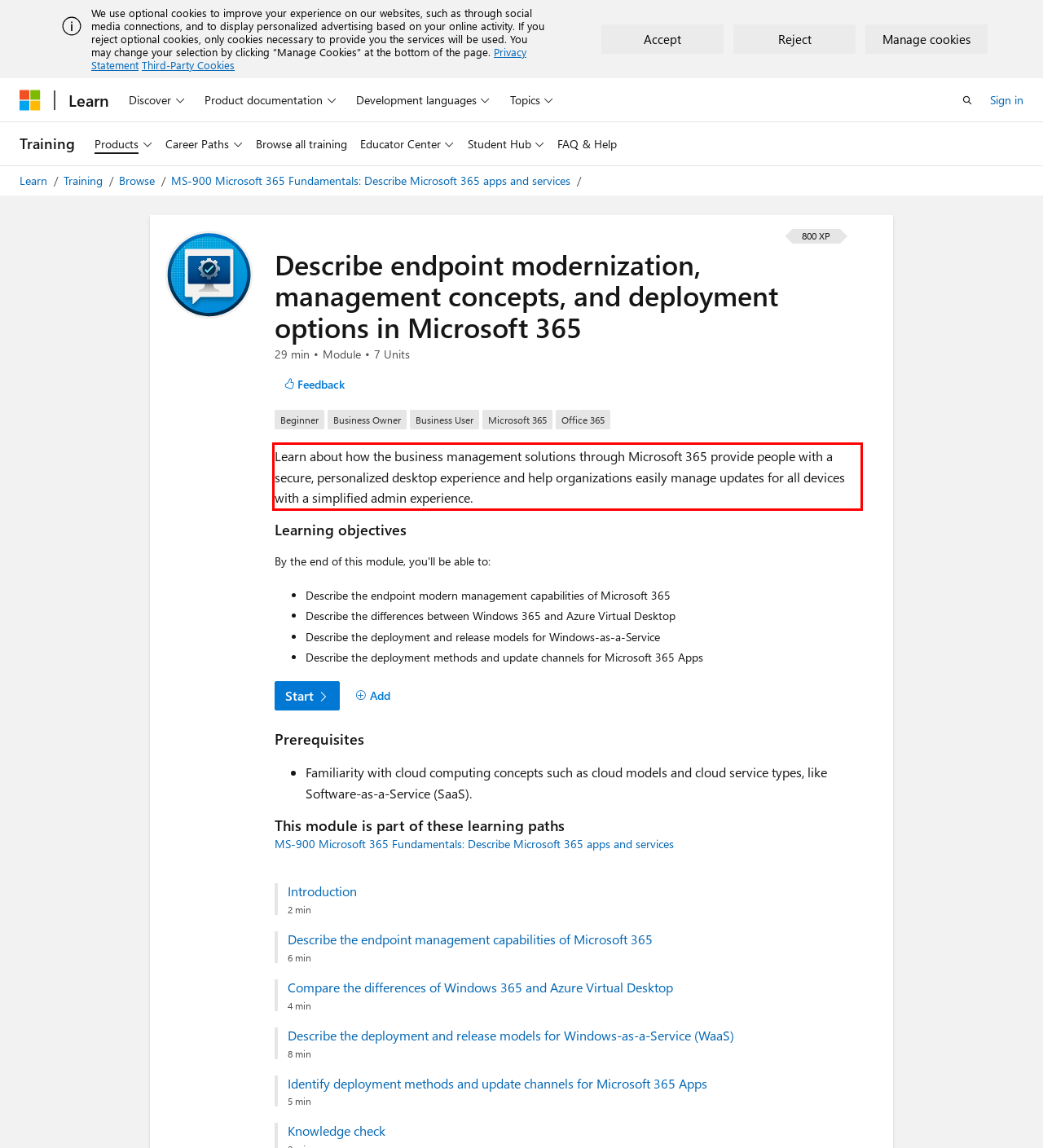Using the provided webpage screenshot, recognize the text content in the area marked by the red bounding box.

Learn about how the business management solutions through Microsoft 365 provide people with a secure, personalized desktop experience and help organizations easily manage updates for all devices with a simplified admin experience.